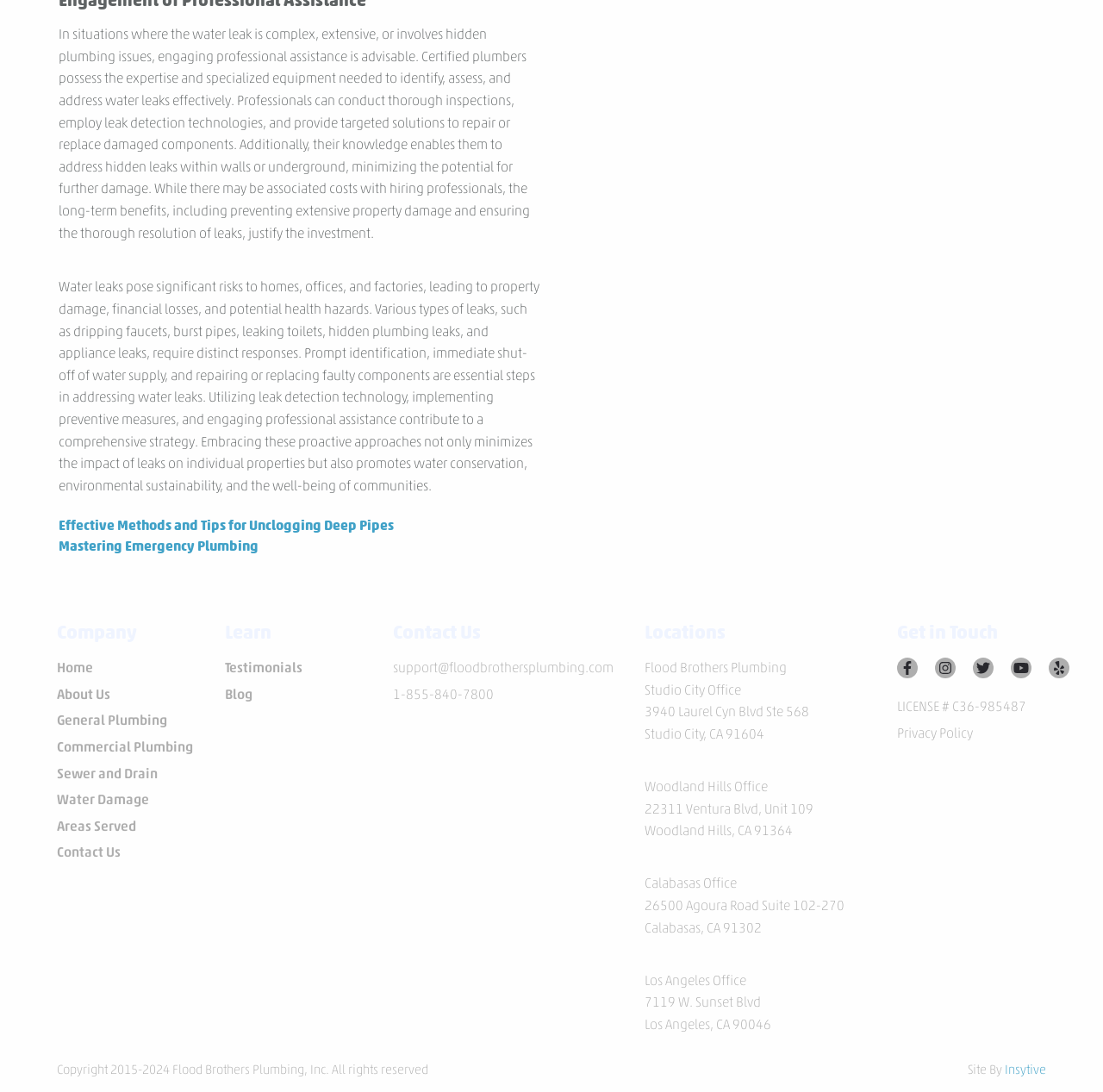Find the bounding box coordinates of the area to click in order to follow the instruction: "Click on the 'About Us' link".

[0.051, 0.628, 0.1, 0.643]